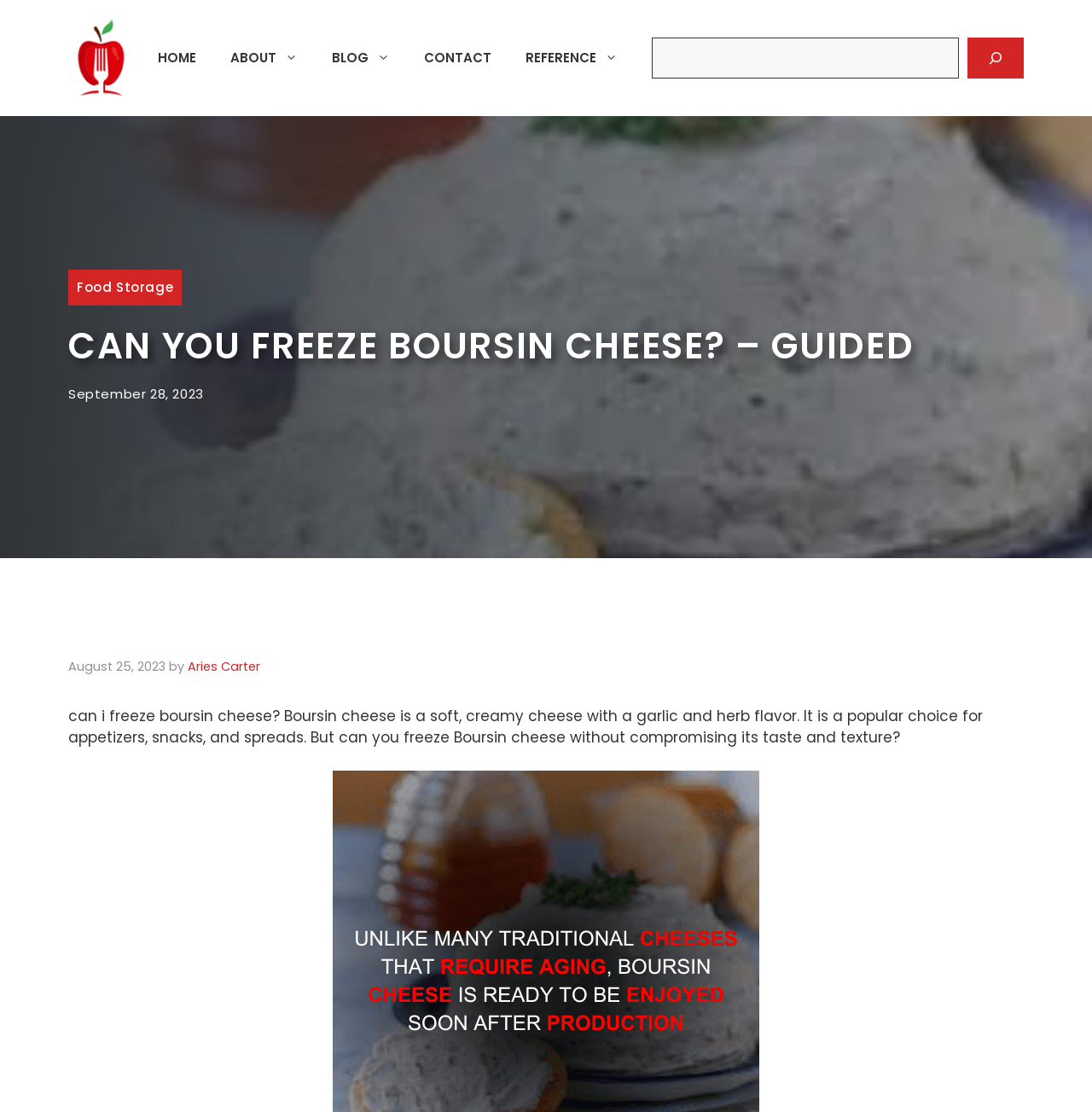Create an in-depth description of the webpage, covering main sections.

The webpage is about freezing Boursin cheese, with a focus on preserving its flavor and texture. At the top, there is a banner with the site's name, "thefoodqueries", accompanied by a small logo image. Below the banner, a navigation menu with five links is situated: "HOME", "ABOUT", "BLOG", "CONTACT", and "REFERENCE". 

To the right of the navigation menu, a search bar is located, consisting of a search box and a search button with a small magnifying glass icon. 

On the left side of the page, a link to "Food Storage" is positioned. The main heading, "CAN YOU FREEZE BOURSIN CHEESE? – GUIDED", is centered and prominent. 

Below the heading, the date "September 28, 2023" is displayed. A section with a subheading and author information follows, including the date "August 25, 2023" and the author's name, "Aries Carter". 

The main content of the page is a paragraph that discusses Boursin cheese, its characteristics, and the question of whether it can be frozen without affecting its taste and texture.